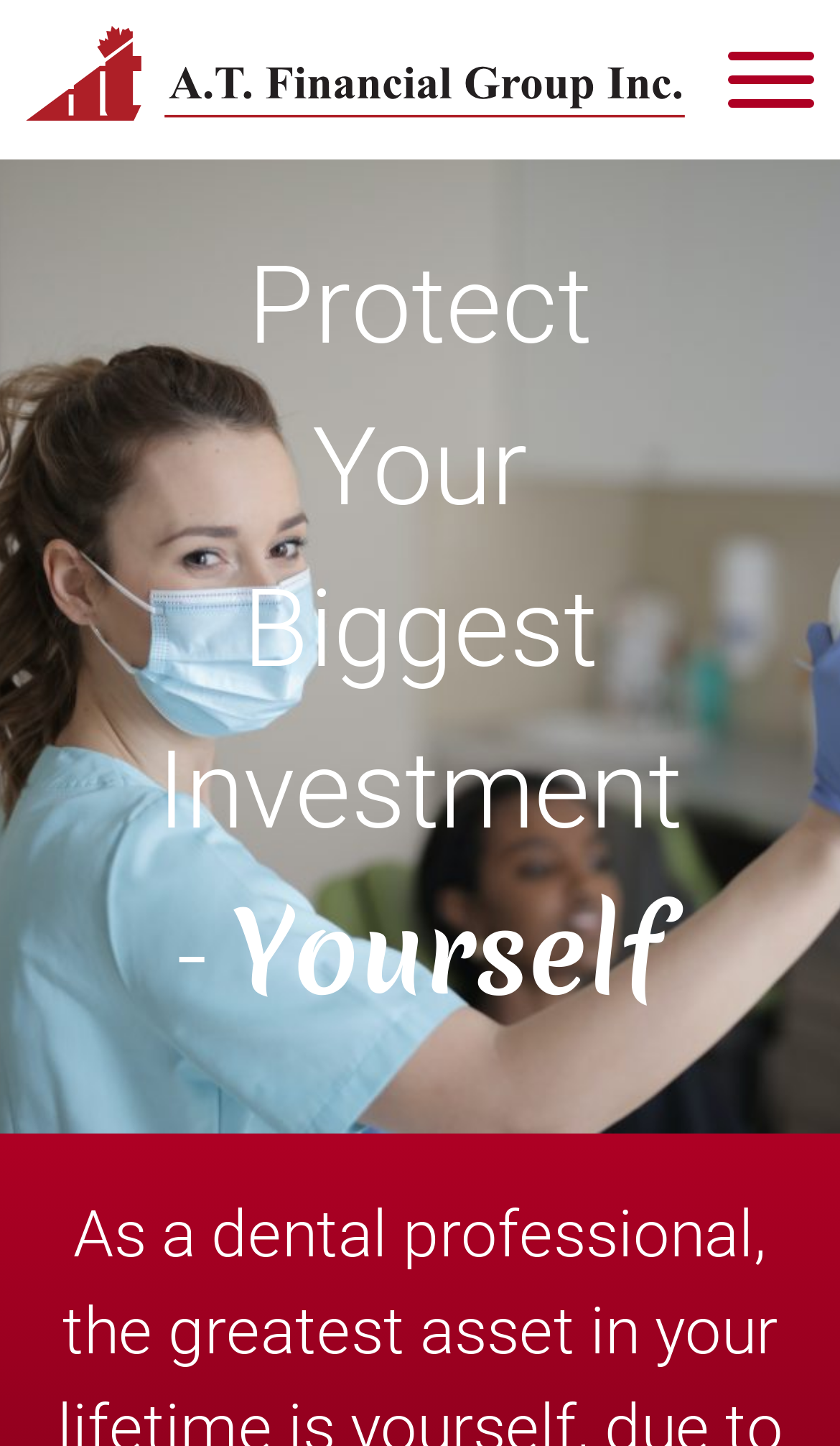Using the provided element description: "IELTS Tips", determine the bounding box coordinates of the corresponding UI element in the screenshot.

None